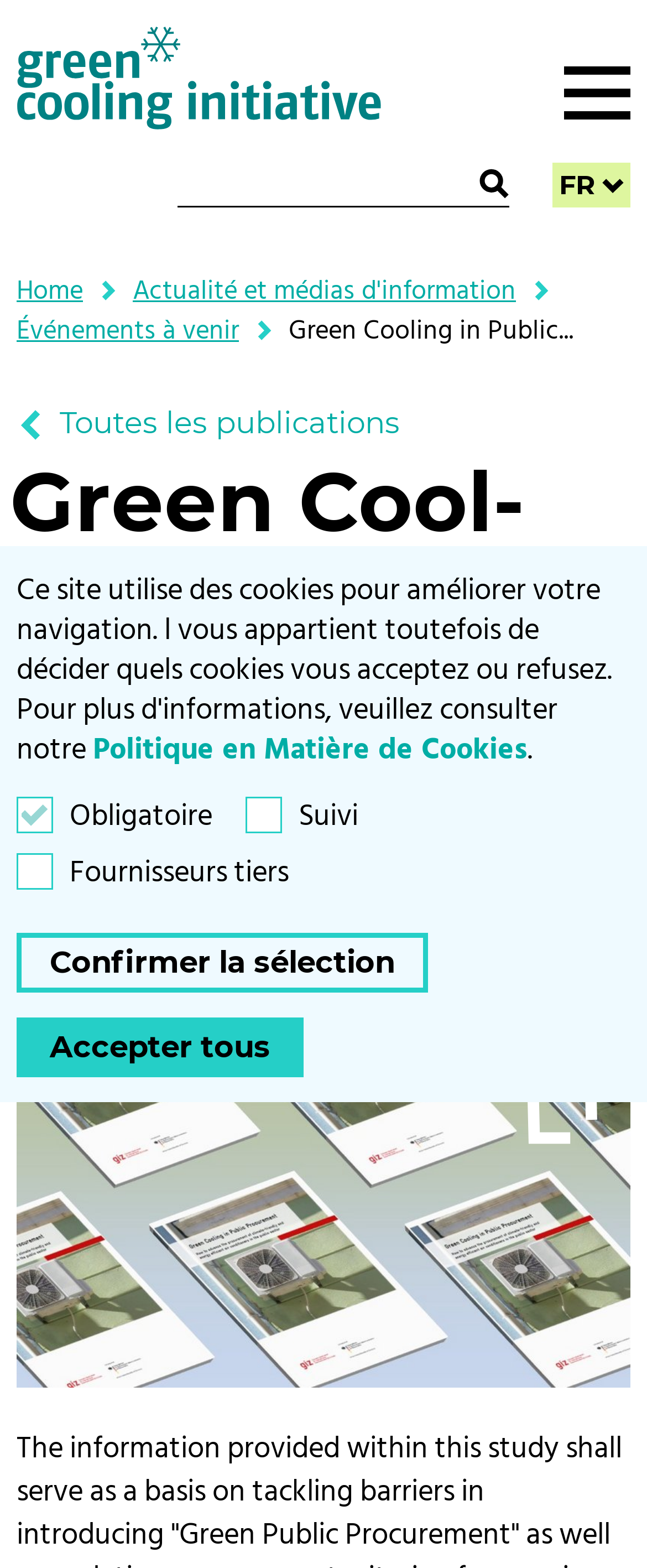What is the date of the publication?
Give a single word or phrase as your answer by examining the image.

05/2021